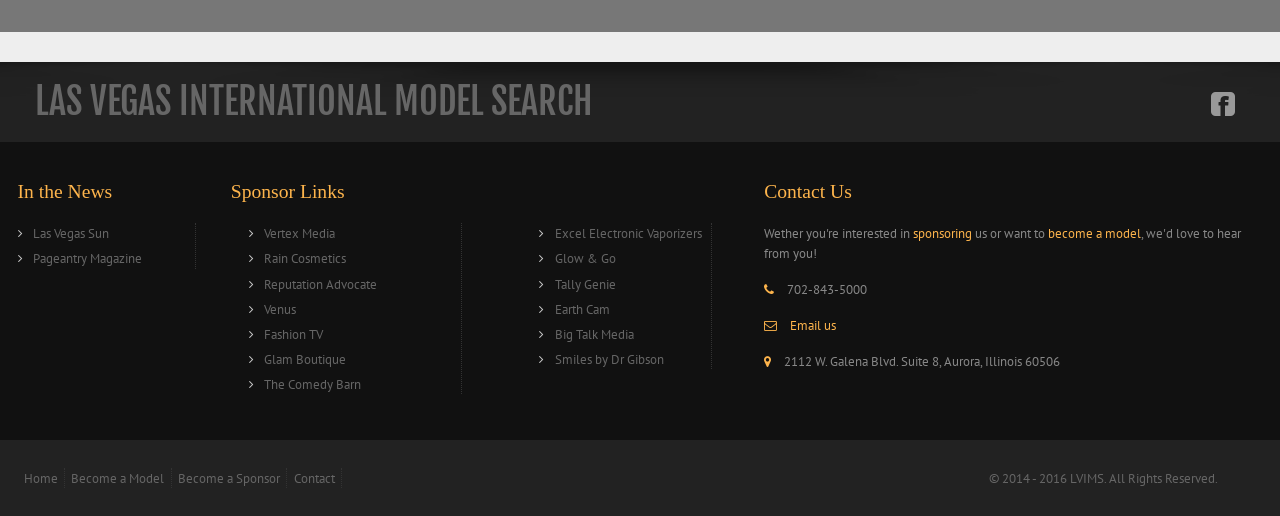Kindly determine the bounding box coordinates for the clickable area to achieve the given instruction: "Click on 'Become a Model'".

[0.819, 0.437, 0.892, 0.468]